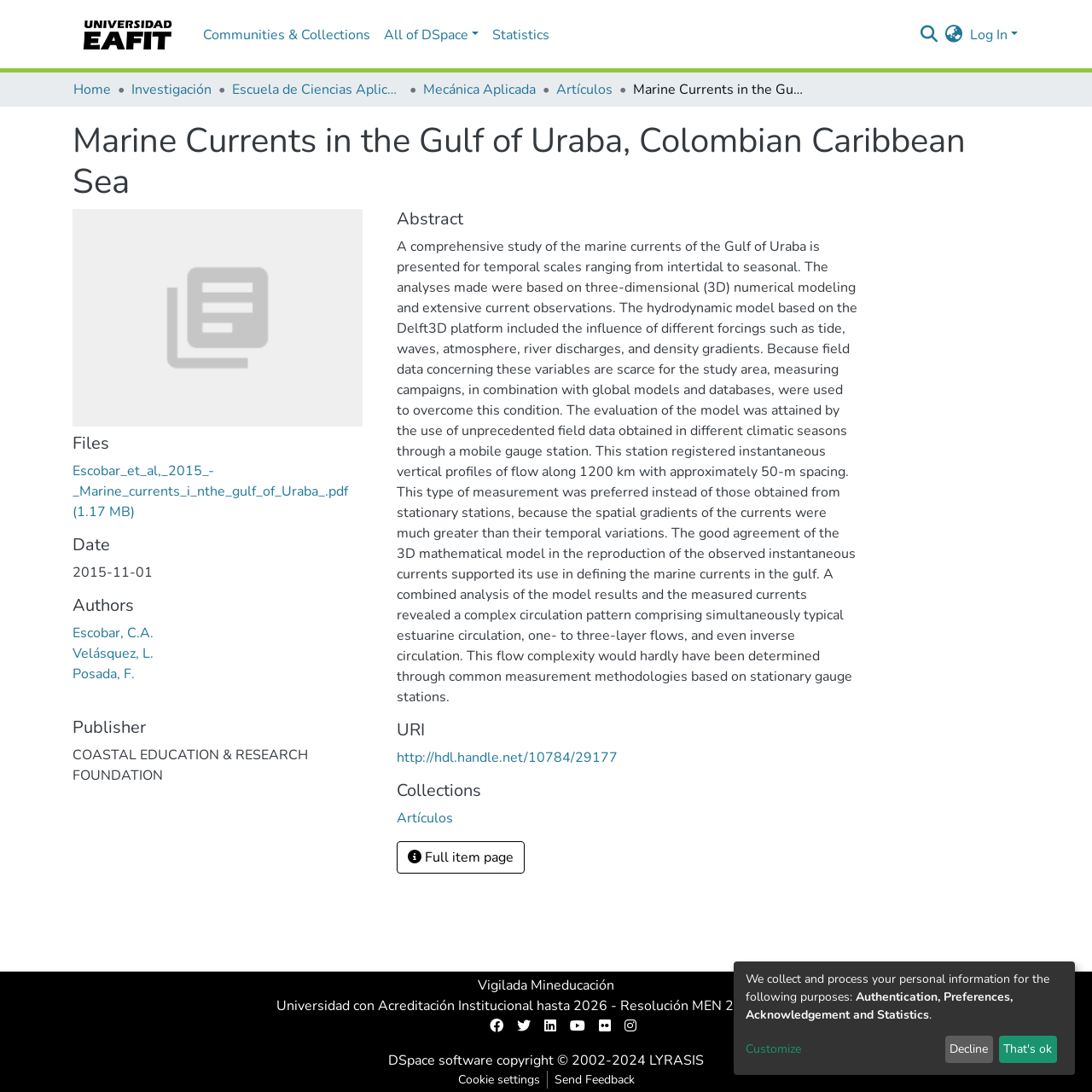Respond to the following query with just one word or a short phrase: 
How many authors are listed for the research paper?

3